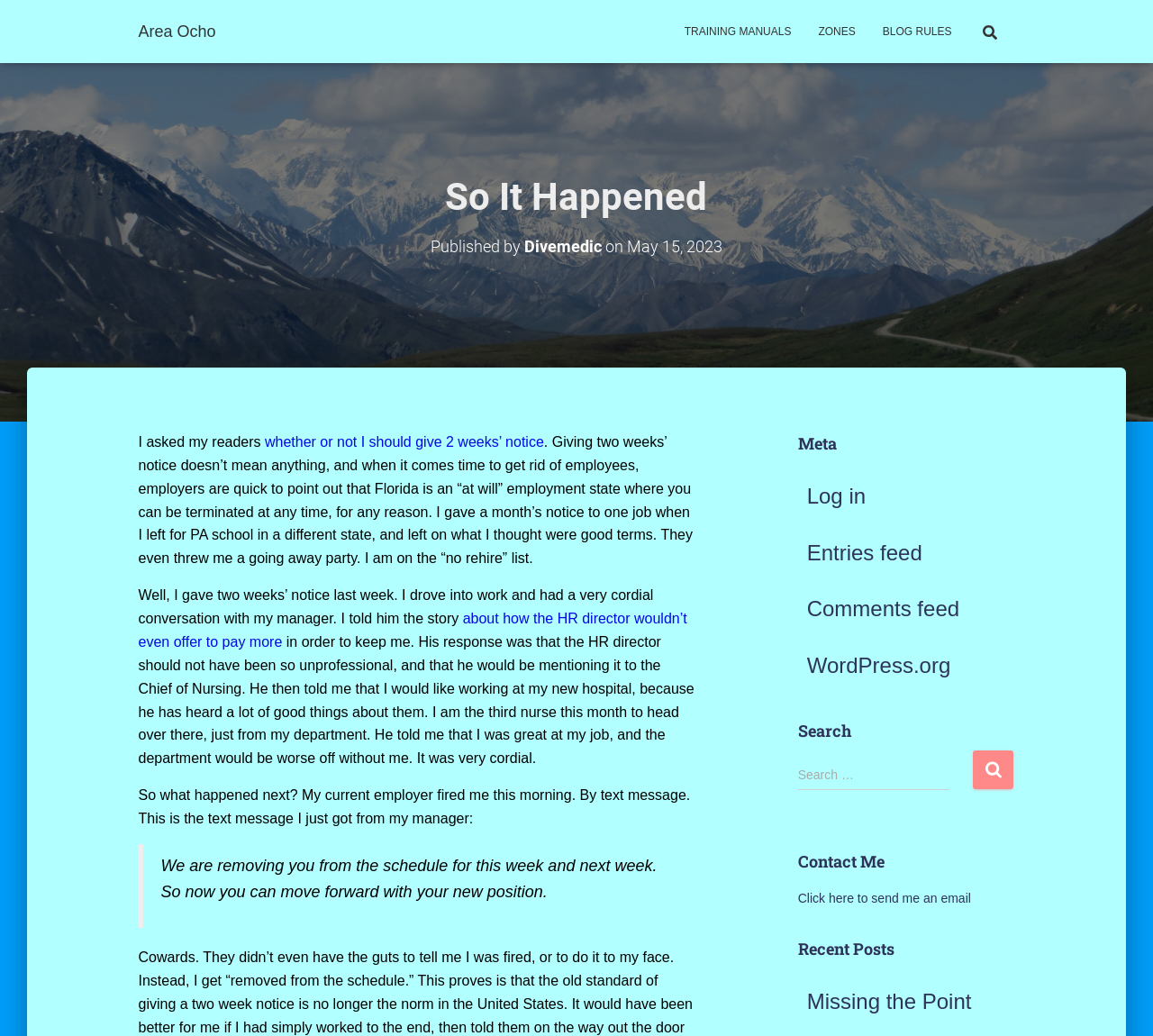Using the webpage screenshot and the element description St. Helena Wedding Napa Valley, determine the bounding box coordinates. Specify the coordinates in the format (top-left x, top-left y, bottom-right x, bottom-right y) with values ranging from 0 to 1.

None